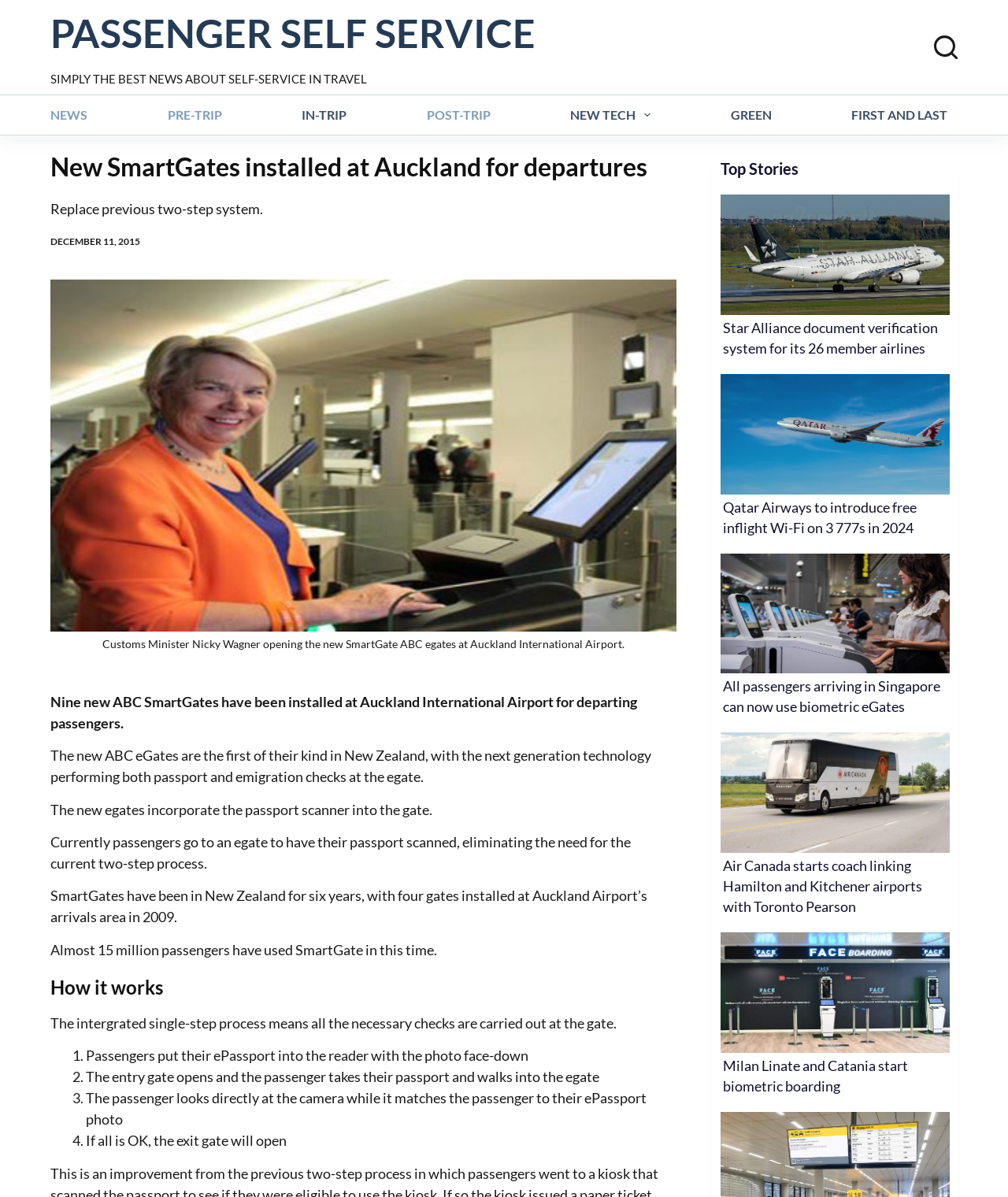Please identify the coordinates of the bounding box for the clickable region that will accomplish this instruction: "Click the 'Lufthansa A320 in Star Alliance livery' link".

[0.715, 0.162, 0.942, 0.263]